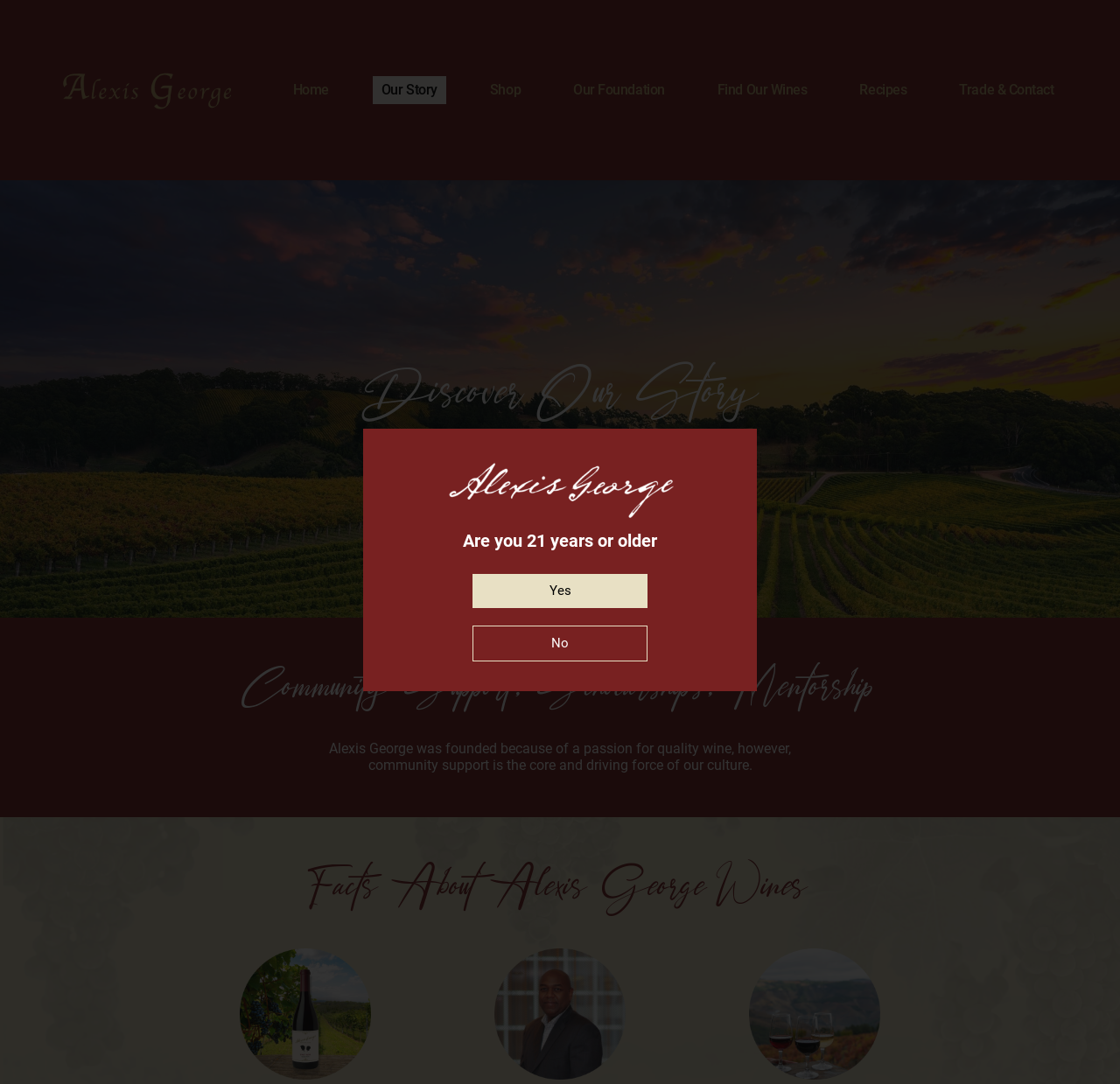How many links are in the navigation menu?
Give a one-word or short-phrase answer derived from the screenshot.

7